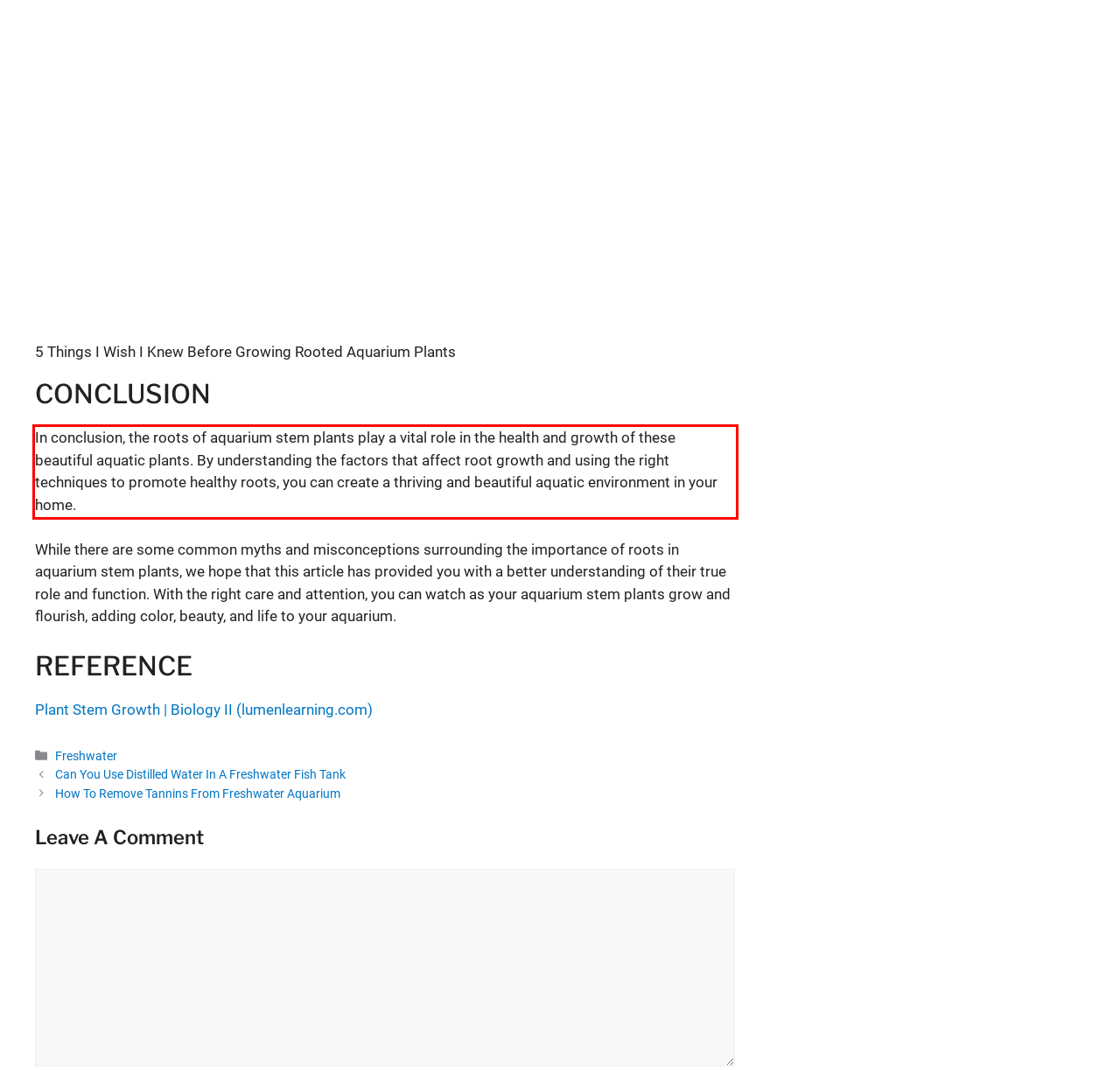Please identify and extract the text content from the UI element encased in a red bounding box on the provided webpage screenshot.

In conclusion, the roots of aquarium stem plants play a vital role in the health and growth of these beautiful aquatic plants. By understanding the factors that affect root growth and using the right techniques to promote healthy roots, you can create a thriving and beautiful aquatic environment in your home.